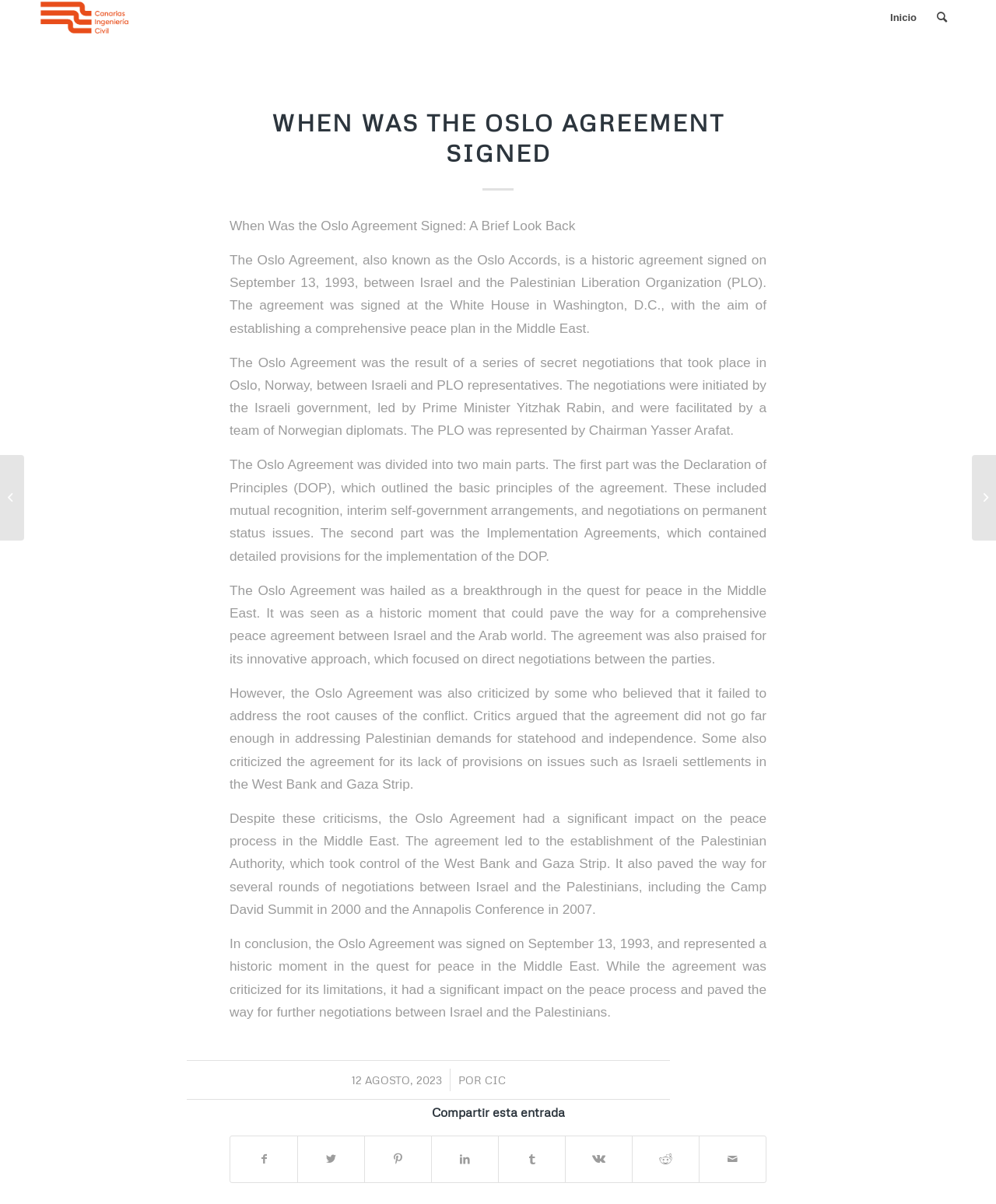Locate the bounding box coordinates of the clickable area needed to fulfill the instruction: "Share this entry on Facebook".

[0.231, 0.944, 0.298, 0.982]